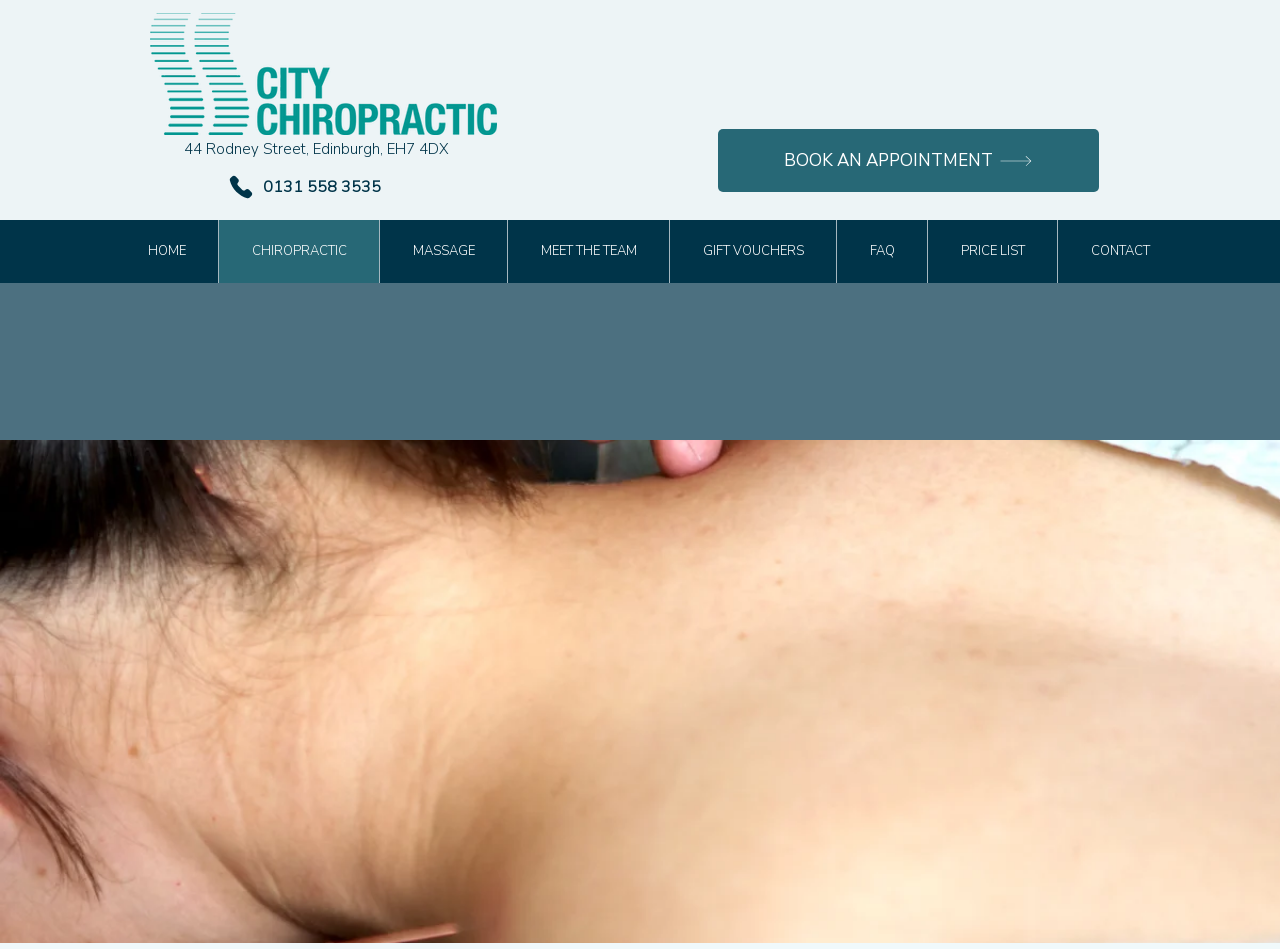Provide a short, one-word or phrase answer to the question below:
What is the name of the treatment mentioned on the webpage?

Western Medical Acupuncture & Dry Needling